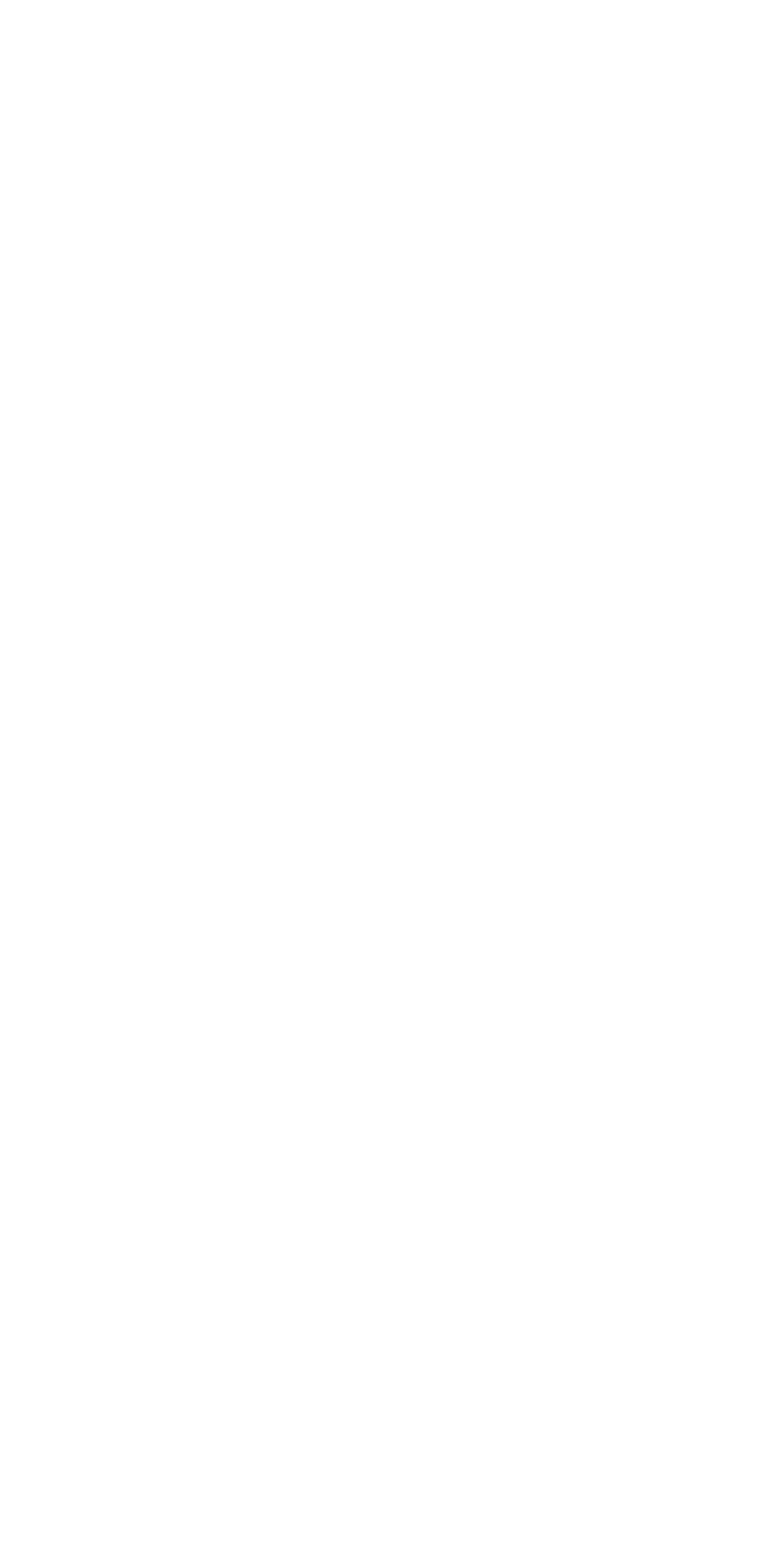Highlight the bounding box coordinates of the element you need to click to perform the following instruction: "View BOS 3525 assignment."

None